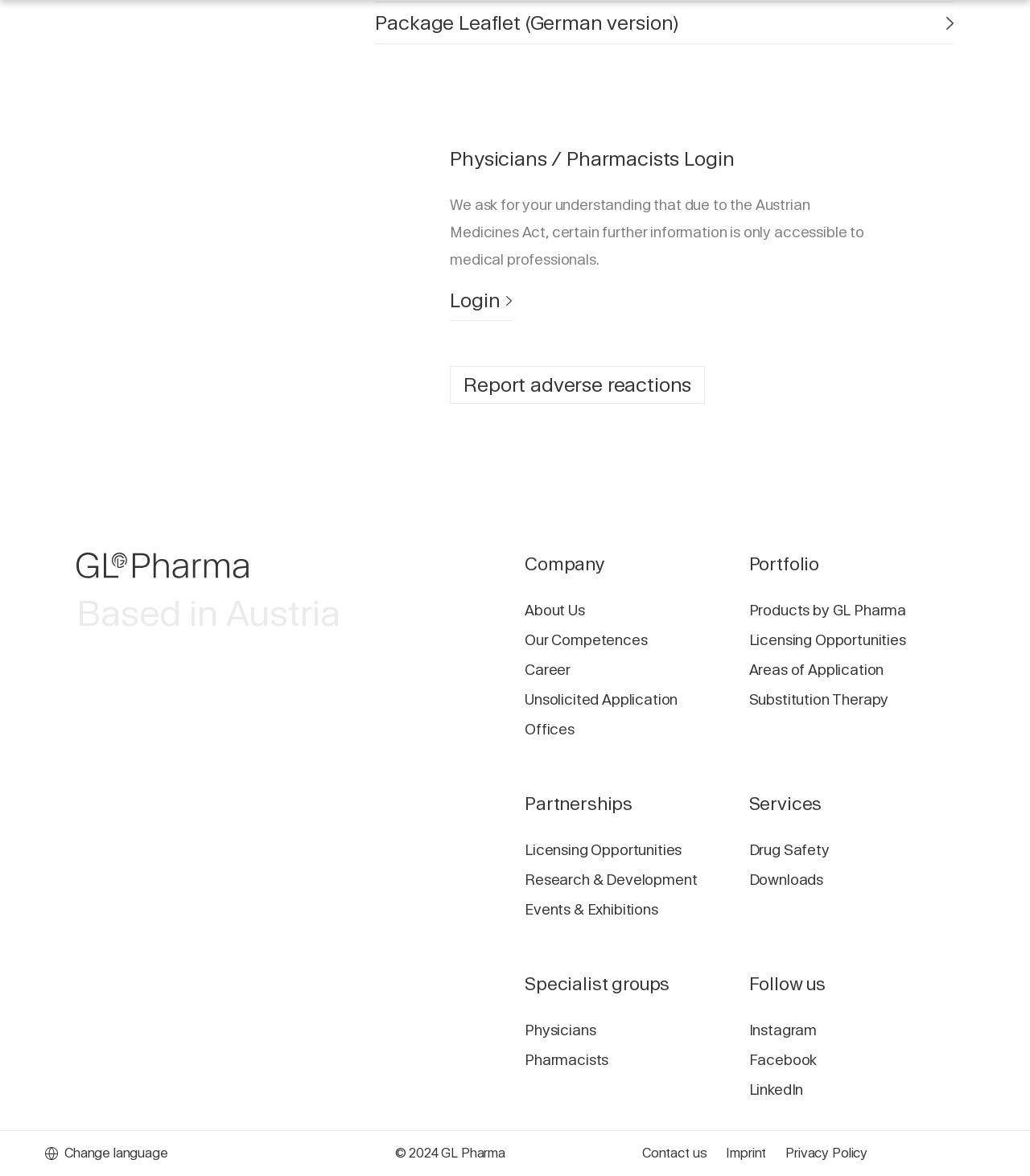Identify the bounding box coordinates of the clickable region necessary to fulfill the following instruction: "View products by GL Pharma". The bounding box coordinates should be four float numbers between 0 and 1, i.e., [left, top, right, bottom].

[0.727, 0.506, 0.926, 0.531]